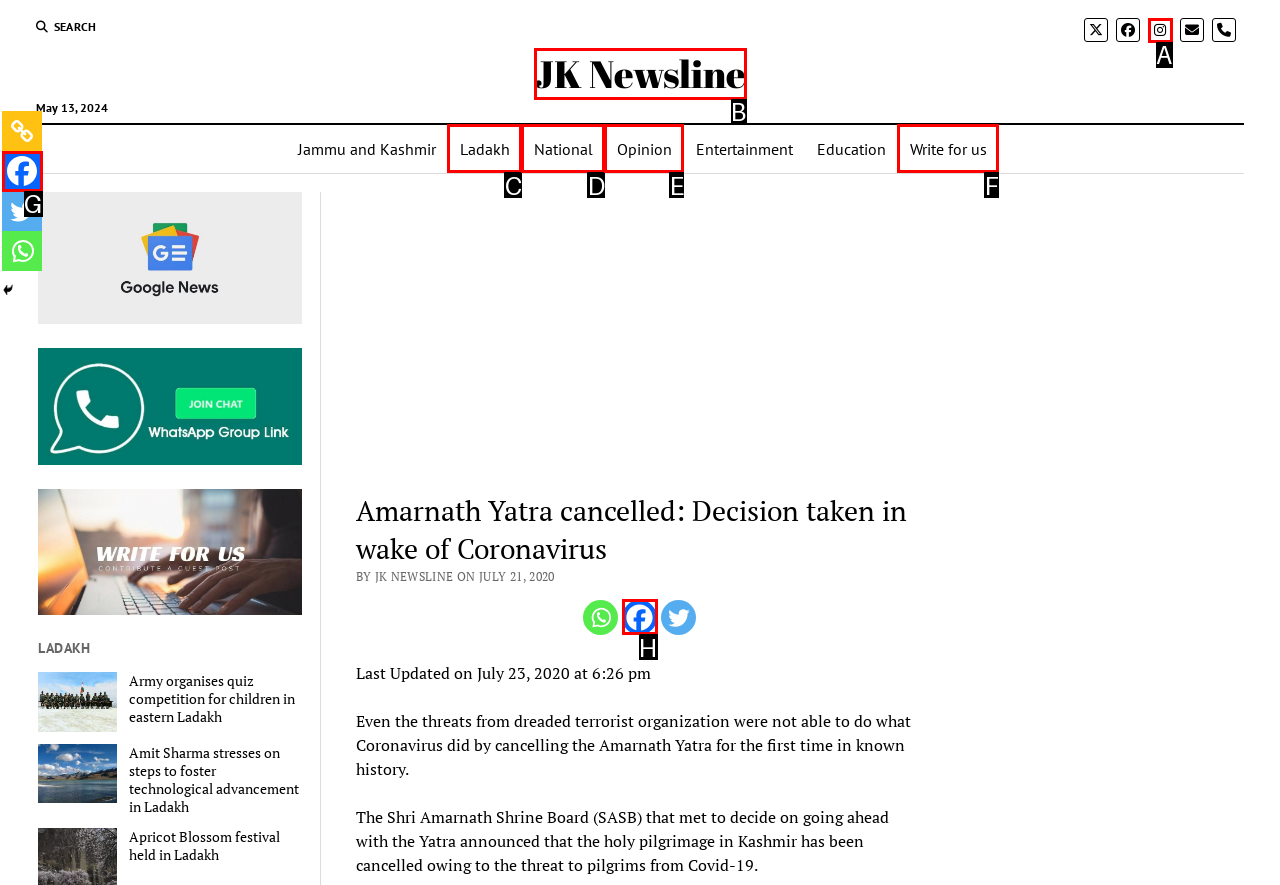Select the letter of the UI element that best matches: Write for us
Answer with the letter of the correct option directly.

F